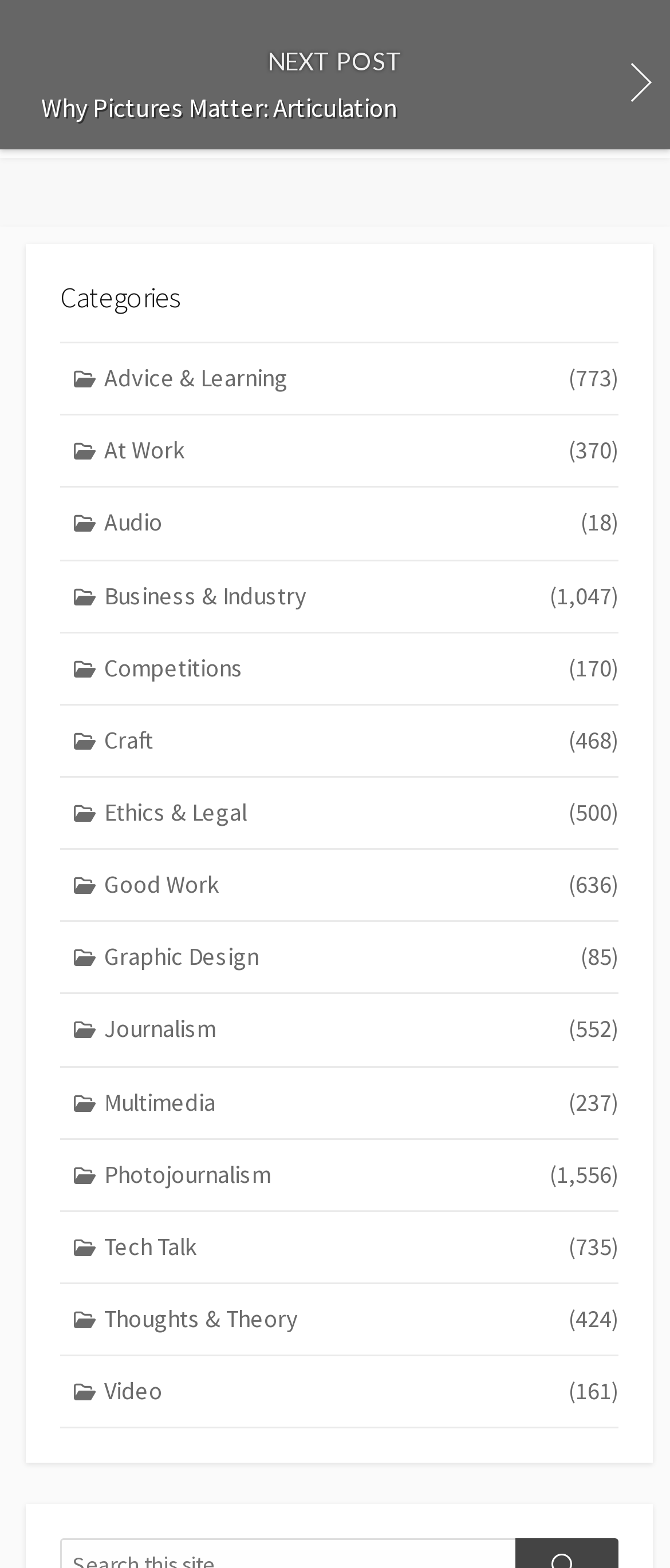Based on the element description: "Agrochemicals", identify the UI element and provide its bounding box coordinates. Use four float numbers between 0 and 1, [left, top, right, bottom].

None